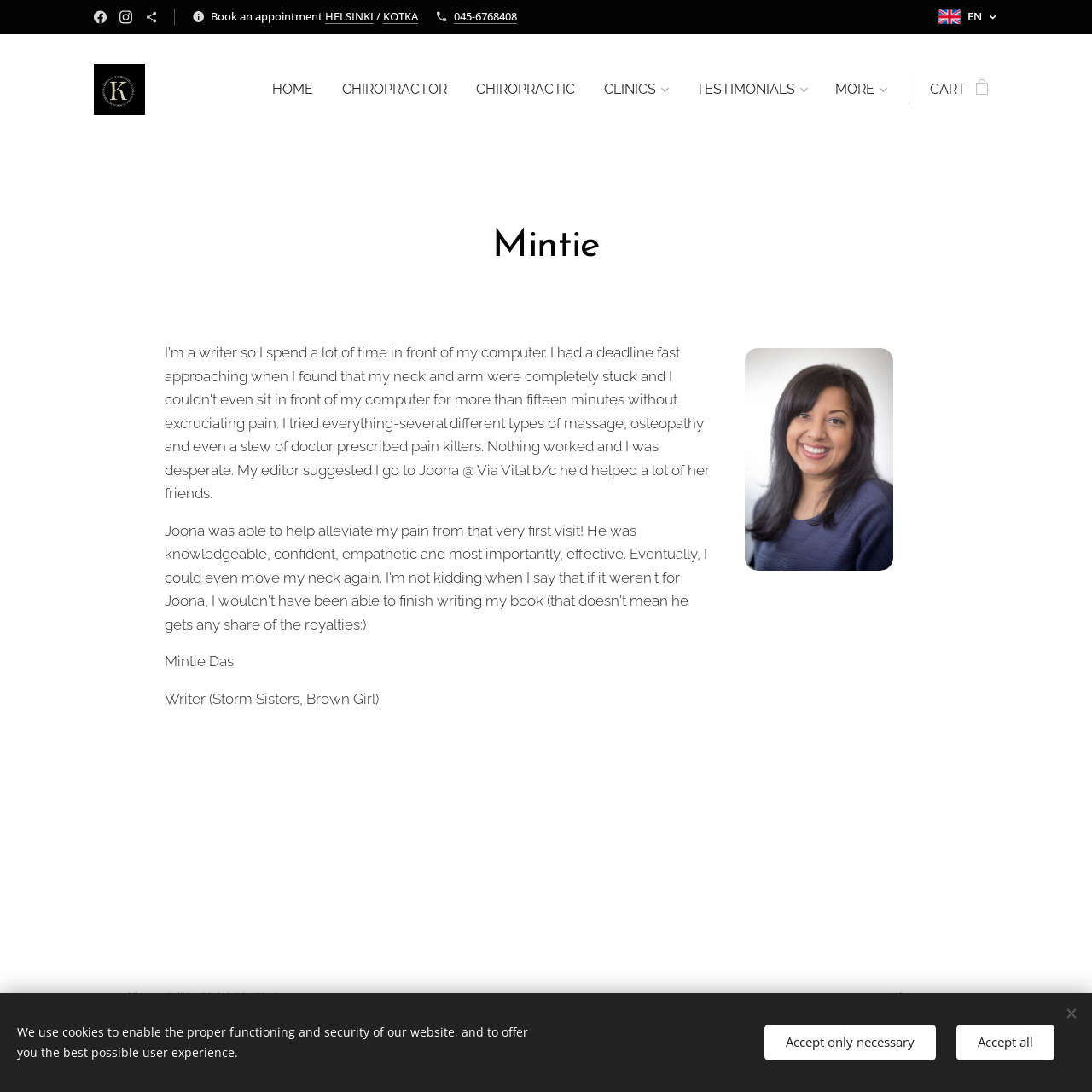Create a detailed description of the webpage's content and layout.

This webpage appears to be a personal website or blog of a writer, Mintie Das, who is also a chiropractor. At the top left corner, there are three social media links, Facebook, Instagram, and Google Page, each accompanied by a small icon. Next to these links, there is a call-to-action button "Book an appointment" and two location links, "HELSINKI" and "KOTKA", separated by a slash. The phone number "045-6768408" is also displayed.

The main content area is divided into two sections. The top section has a heading "Mintie" and a brief introduction to the writer, mentioning her profession and notable works. Below this, there is a navigation menu with links to various sections of the website, including "HOME", "CHIROPRACTOR", "CHIROPRACTIC", "CLINICS", "TESTIMONIALS", and "MORE". Each link has an arrow icon next to it.

At the bottom of the page, there is a footer section with copyright information "© Joona Konga" and a link to "Cookies" policy. There is also a language selection option with links to "Suomi" (Finnish) and "English". A cookie policy notification is displayed at the very bottom, with two buttons "Accept only necessary" and "Accept all" to manage cookie preferences.